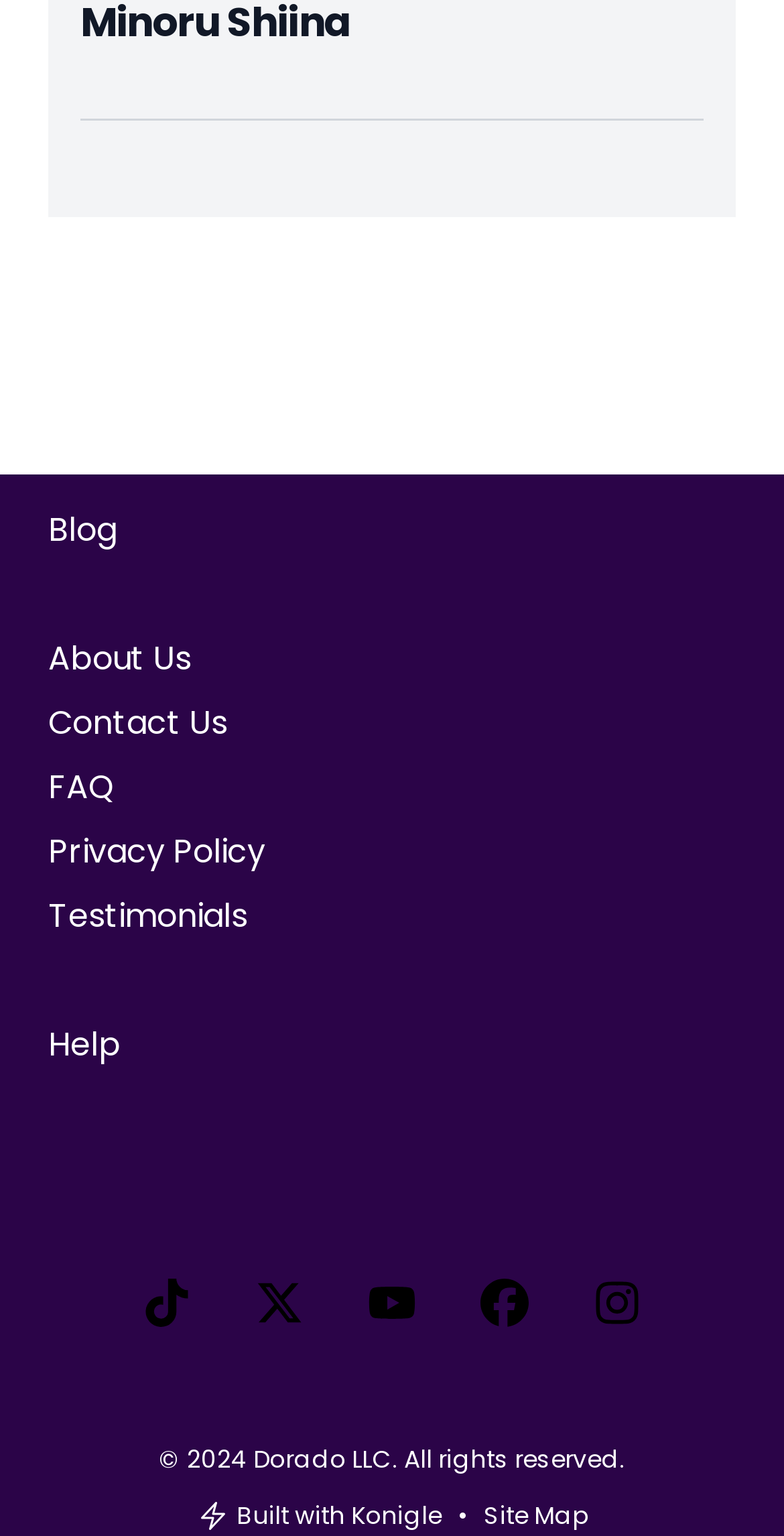Please find the bounding box coordinates of the clickable region needed to complete the following instruction: "check the 'FAQ' section". The bounding box coordinates must consist of four float numbers between 0 and 1, i.e., [left, top, right, bottom].

[0.062, 0.498, 0.146, 0.528]